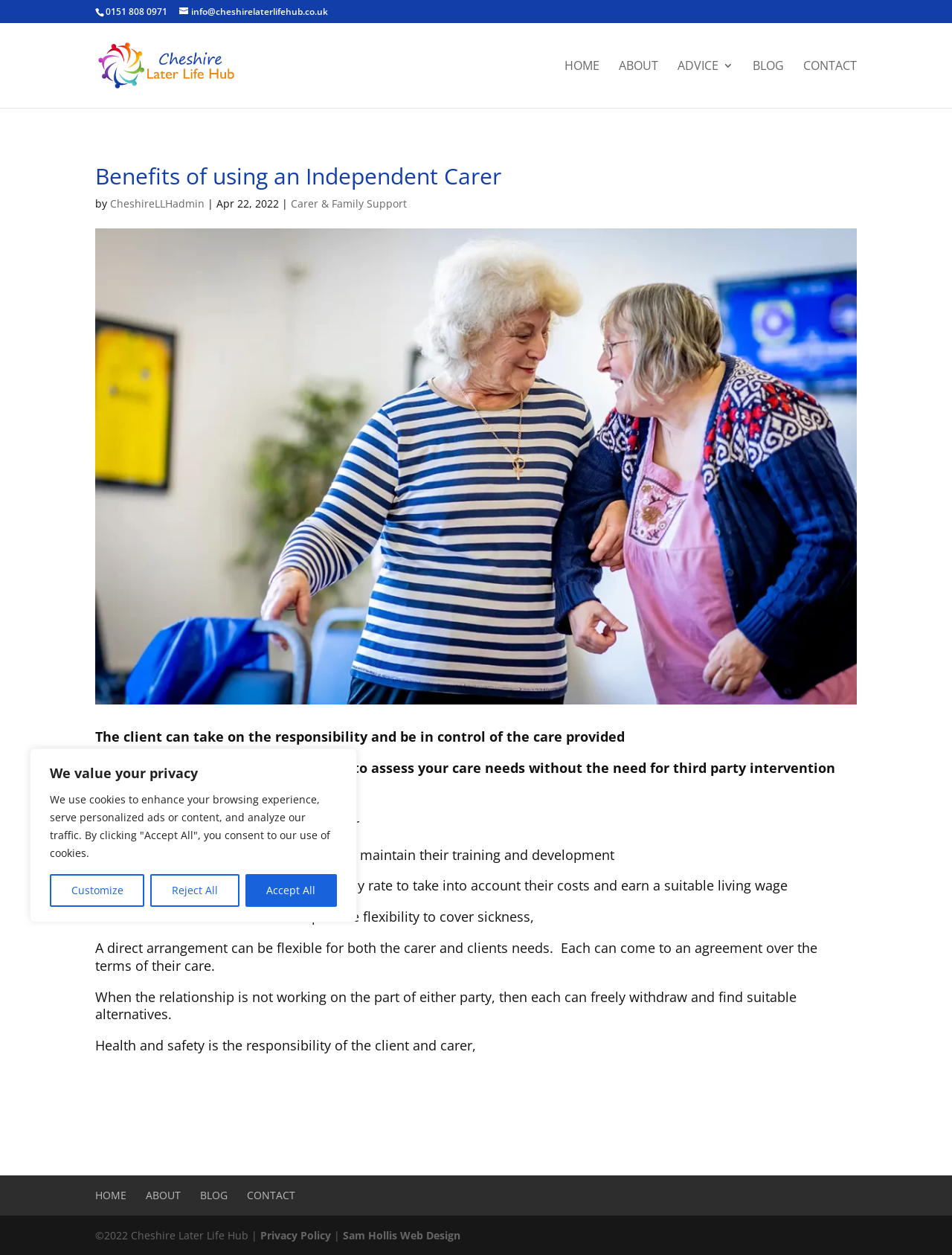Offer a detailed account of what is visible on the webpage.

The webpage is about the benefits of using an independent carer, specifically from Cheshire Later Life Hub. At the top, there is a cookie consent notification with three buttons: Customize, Reject All, and Accept All. Below this, there are three links to contact information: a phone number, an email address, and a link to the Cheshire Later Life Hub website, accompanied by a logo image.

The main navigation menu is located at the top right, with links to HOME, ABOUT, ADVICE 3, BLOG, and CONTACT. 

The main content of the webpage is an article with a heading "Benefits of using an Independent Carer" and a subheading with the author's name, CheshireLLHadmin, and the date, Apr 22, 2022. The article is divided into several sections, each highlighting a benefit of using an independent carer, such as being in control of care, working together to assess care needs, and having access to a resource of carers.

At the bottom of the page, there is a secondary navigation menu with the same links as the top menu, followed by a copyright notice and links to the Privacy Policy and the website designer, Sam Hollis Web Design.